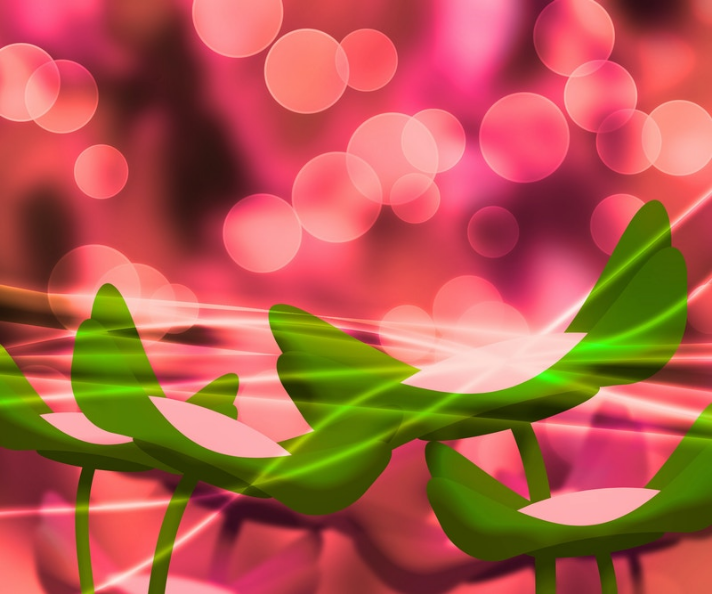Elaborate on the elements present in the image.

The image features a vibrant and artistic representation of green plants or flowers set against an abstract, blurred pink background. Soft, glowing circles in varying sizes float throughout, creating a dreamy and ethereal atmosphere. The plants, with their prominent green leaves, stand out in the foreground, while delicate pink elements suggest blossoms, adding depth to the composition. The interplay of colors and shapes evokes a sense of tranquility and beauty, making this image visually striking and enchanting.